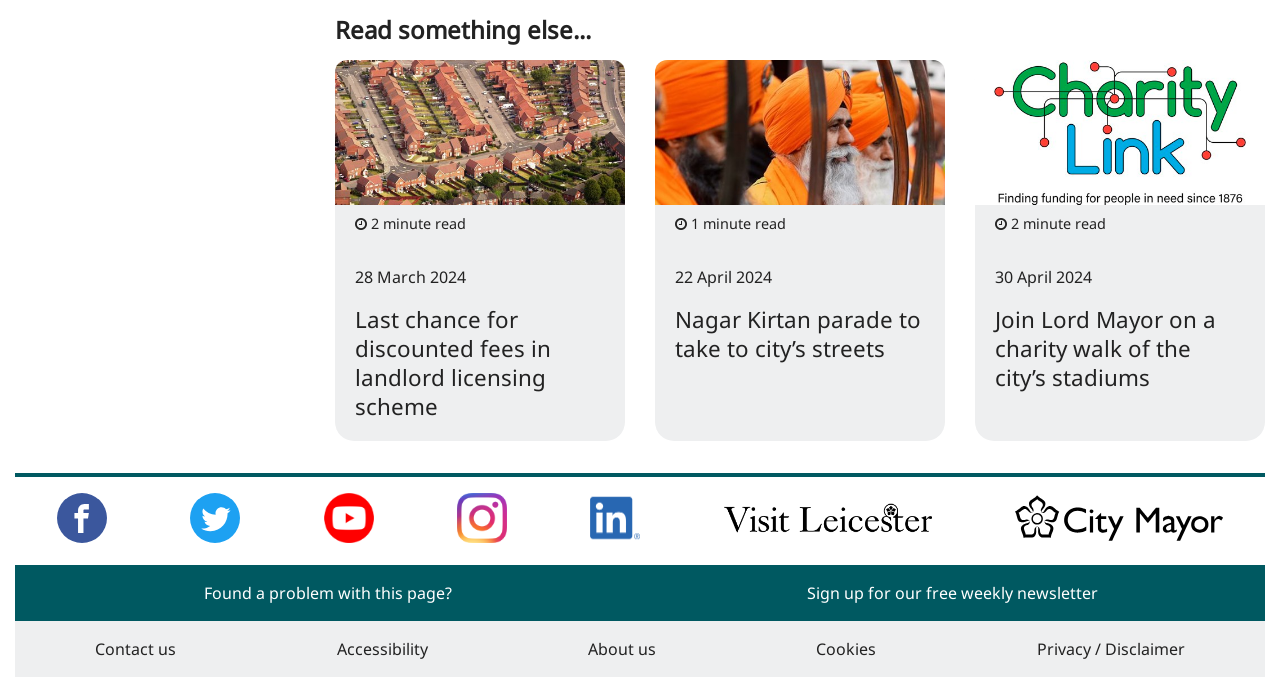Highlight the bounding box coordinates of the region I should click on to meet the following instruction: "read company dynamics".

None